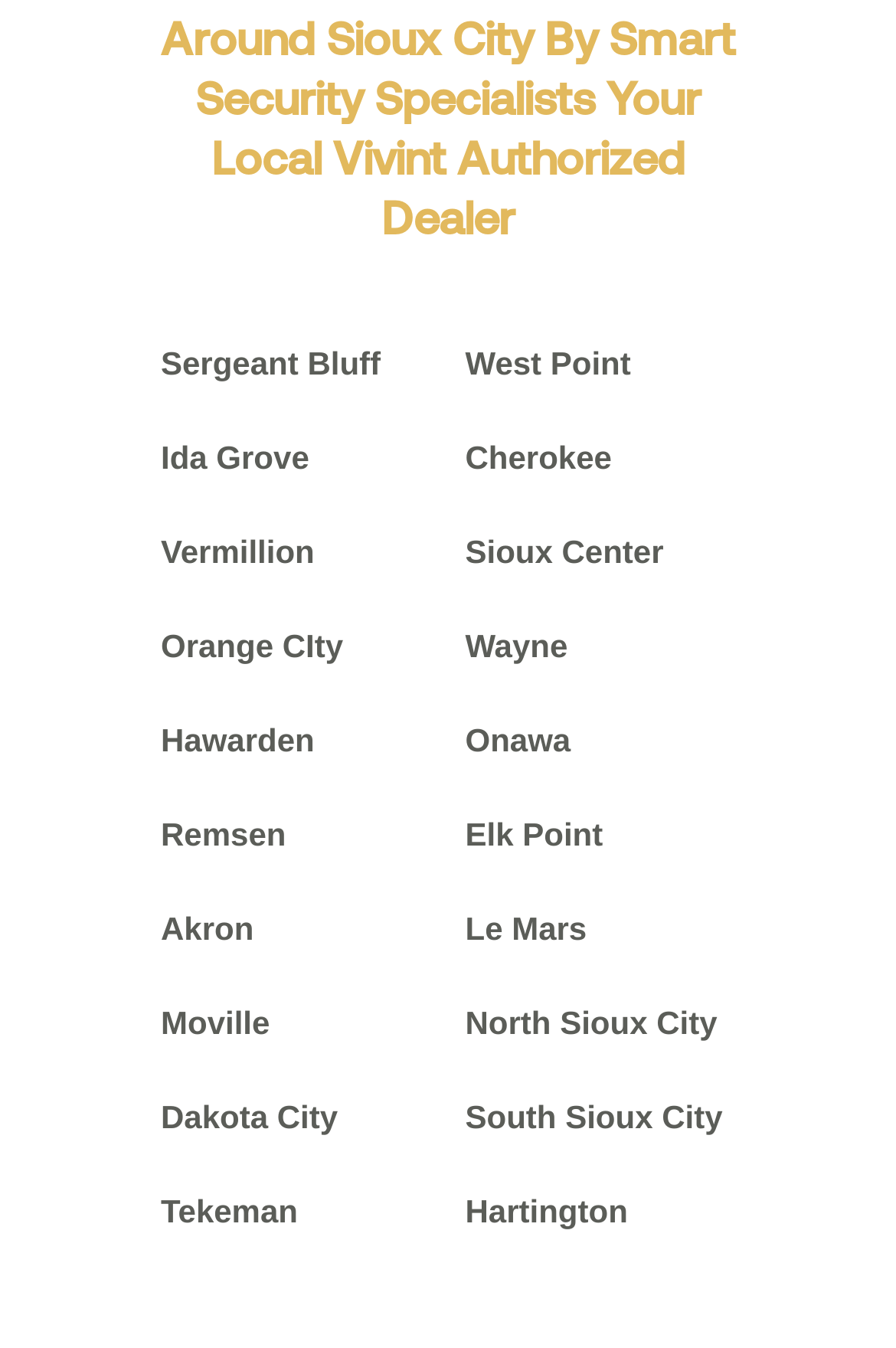Please provide a one-word or short phrase answer to the question:
How many cities are listed on the webpage?

21